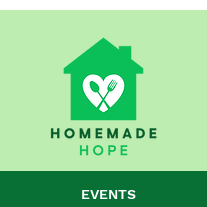Respond to the following question with a brief word or phrase:
What is symbolized by the soft green background?

Health and freshness